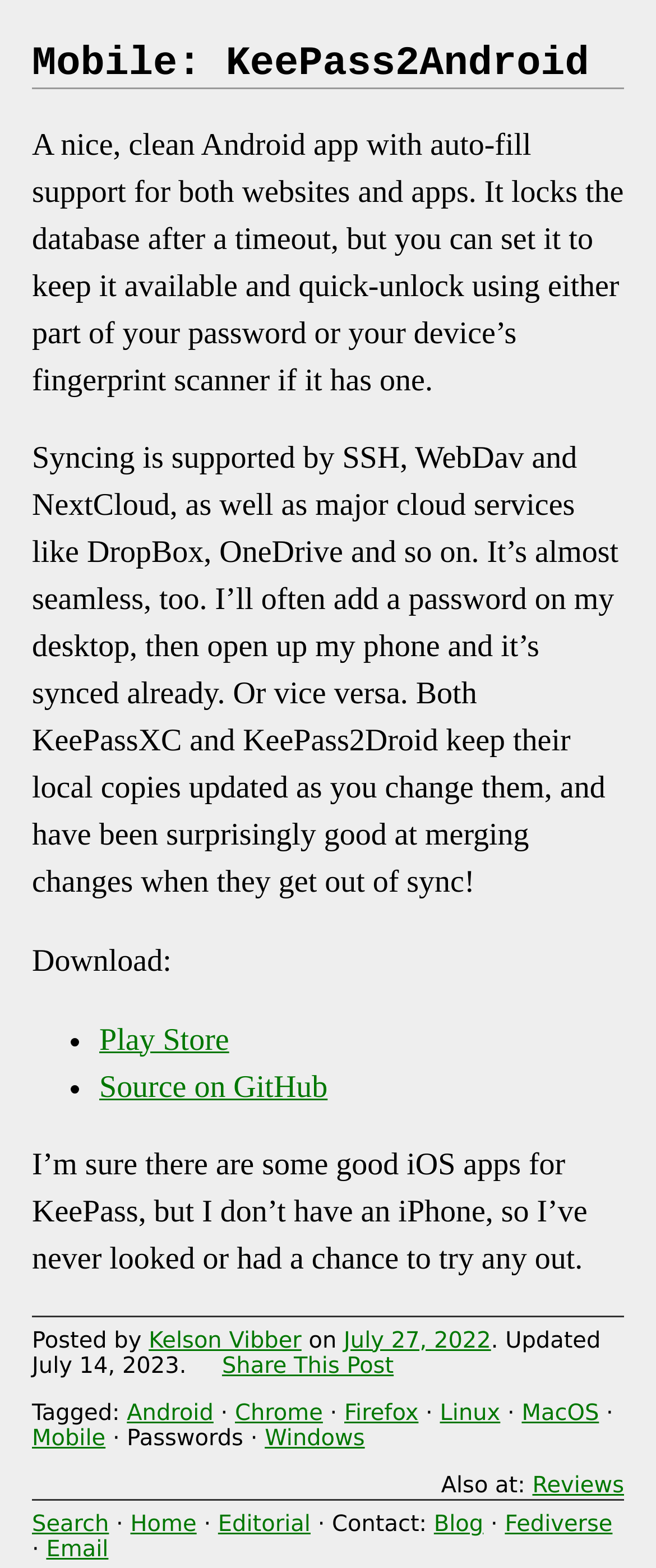Identify the bounding box coordinates of the area that should be clicked in order to complete the given instruction: "Search for something". The bounding box coordinates should be four float numbers between 0 and 1, i.e., [left, top, right, bottom].

[0.049, 0.964, 0.166, 0.981]